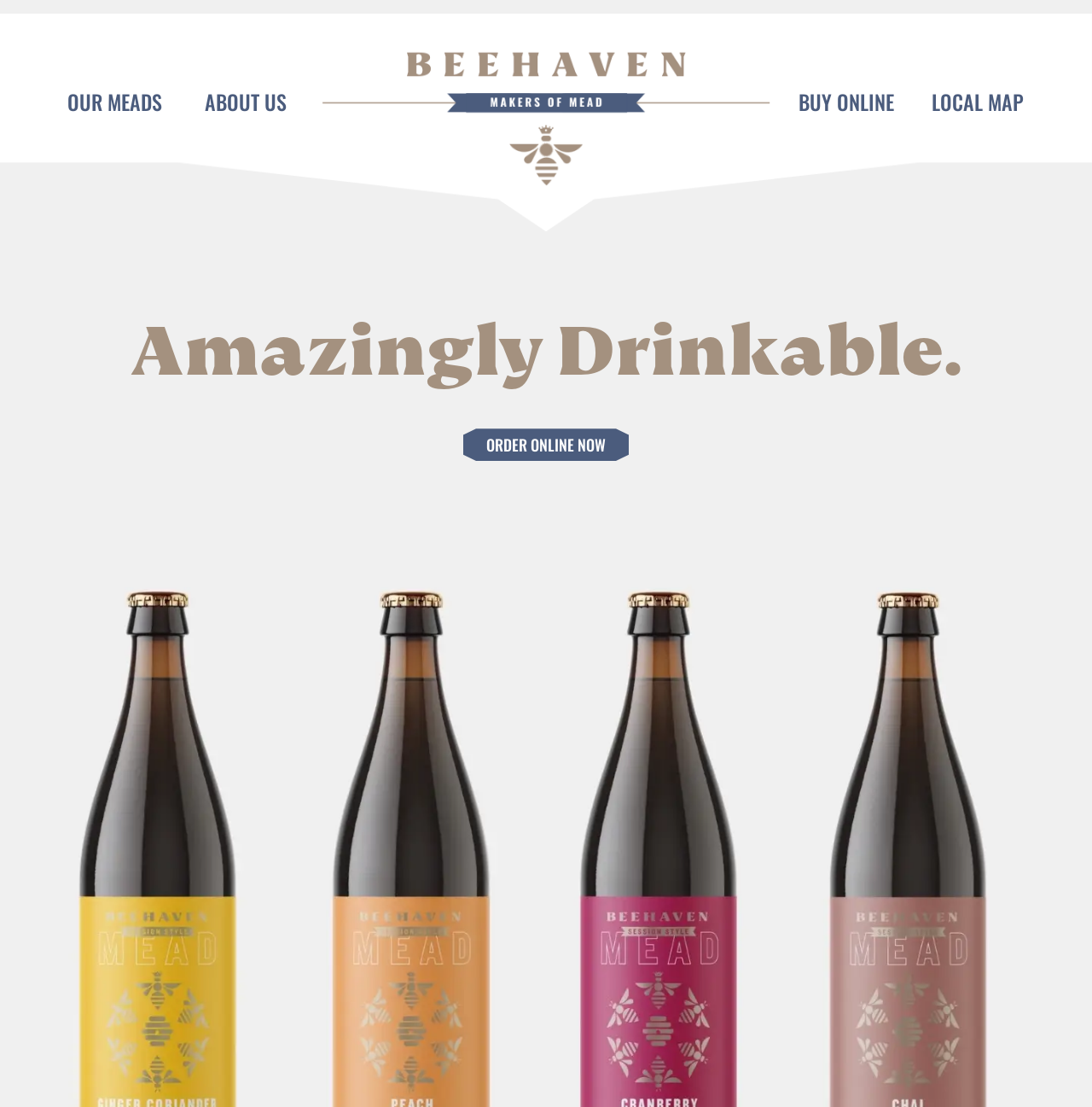Consider the image and give a detailed and elaborate answer to the question: 
How many links are in the top navigation bar?

I counted the number of link elements with y-coordinates between 0.011 and 0.172, which are likely part of the top navigation bar. There are 5 such links.